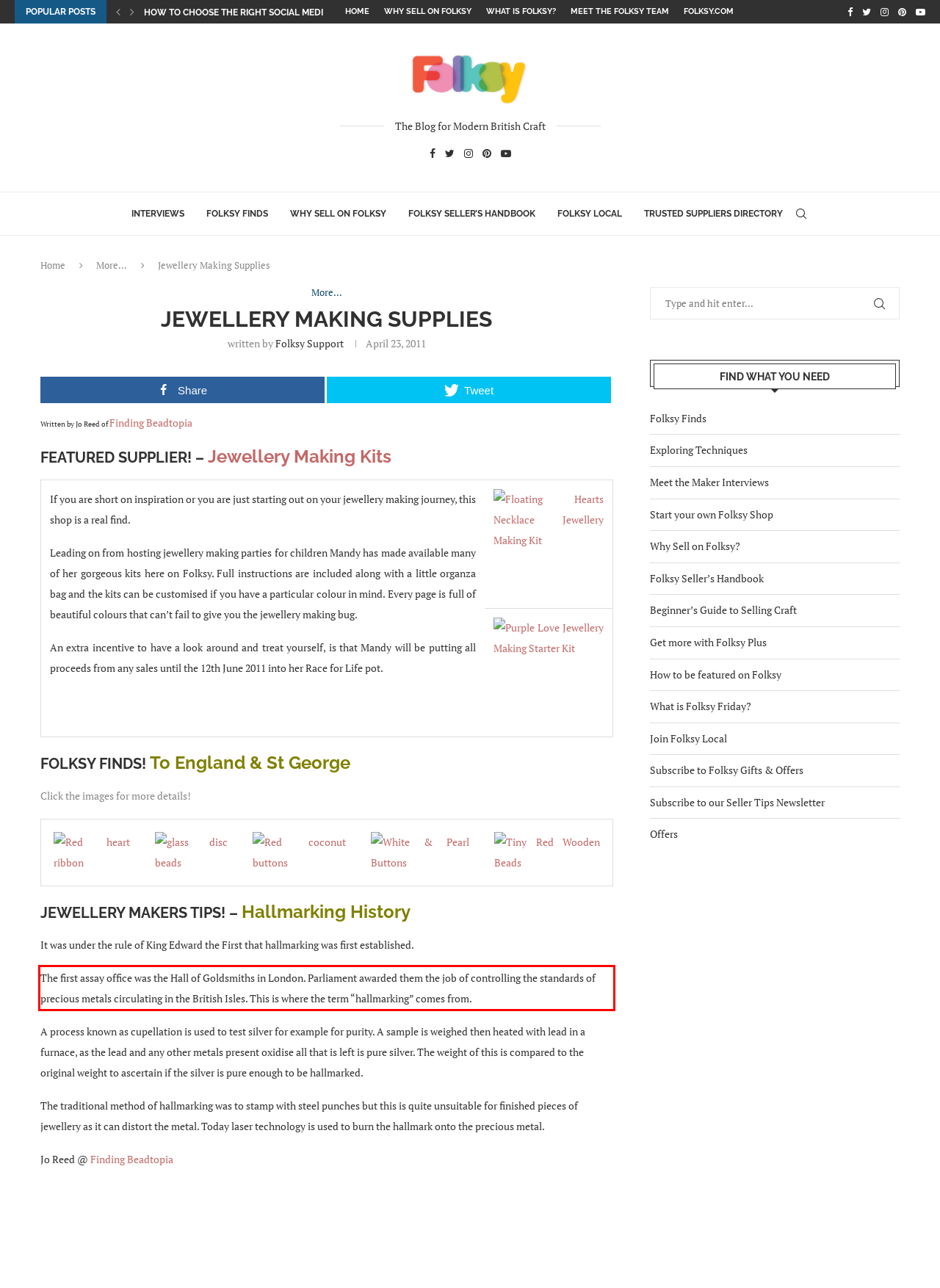Given the screenshot of a webpage, identify the red rectangle bounding box and recognize the text content inside it, generating the extracted text.

The first assay office was the Hall of Goldsmiths in London. Parliament awarded them the job of controlling the standards of precious metals circulating in the British Isles. This is where the term “hallmarking” comes from.